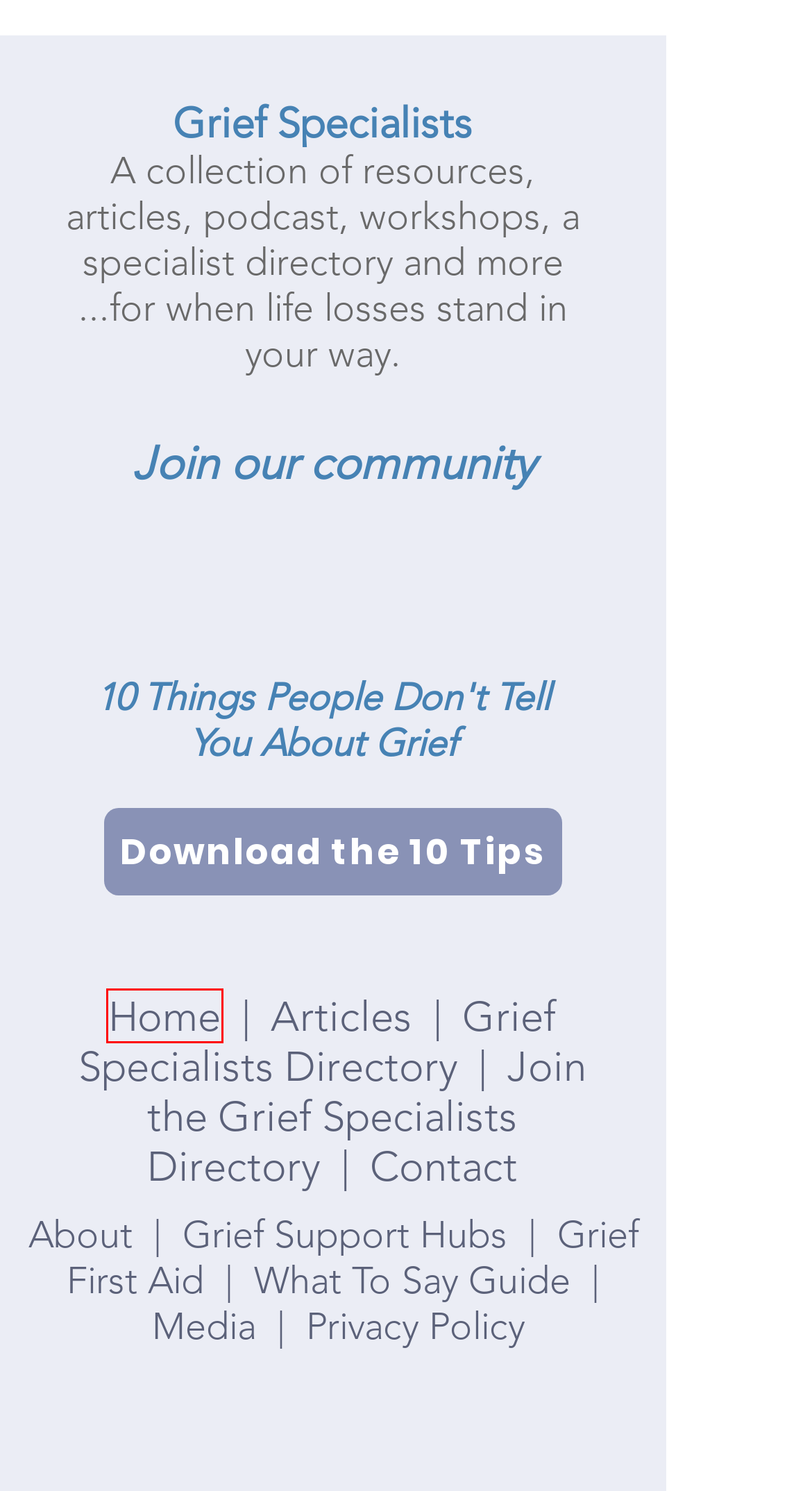You are provided with a screenshot of a webpage highlighting a UI element with a red bounding box. Choose the most suitable webpage description that matches the new page after clicking the element in the bounding box. Here are the candidates:
A. What to say after loss | Grief Specialists
B. Grief First Aid Training | Grief Specialists
C. Grief Specialists | helpful resources for when grief stands in your way
D. Grief Support Hubs | Grief Specialists
E. Contact | Grief Specialists
F. About Grief Specialists CIC
G. Membership | Grief Specialists Directory
H. Media enquiries | Grief Specialists

C